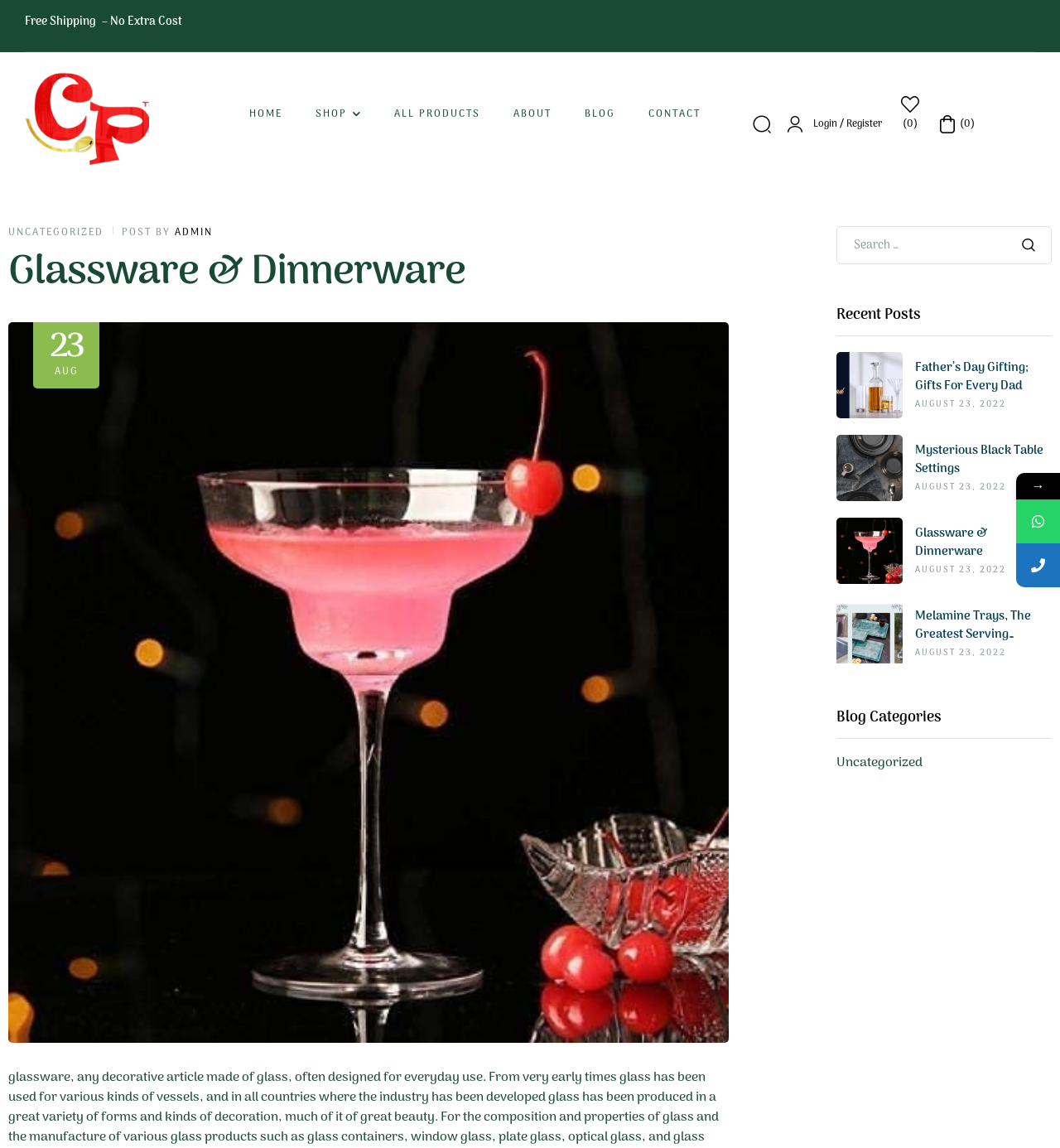Determine the bounding box coordinates of the clickable region to execute the instruction: "View 'Father’s Day Gifting; Gifts For Every Dad' blog post". The coordinates should be four float numbers between 0 and 1, denoted as [left, top, right, bottom].

[0.863, 0.312, 0.97, 0.345]